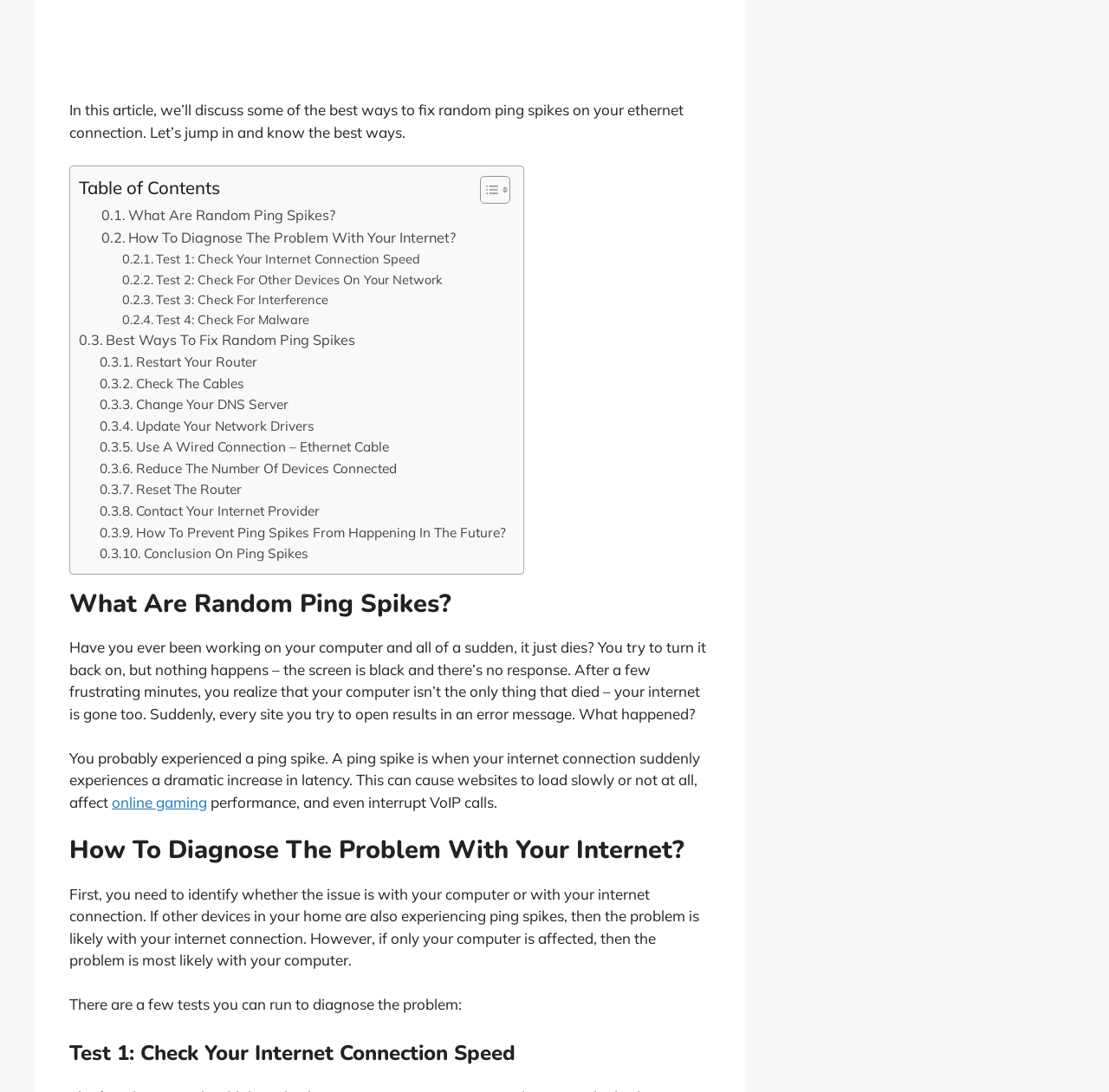How can you diagnose the problem with your internet?
From the screenshot, provide a brief answer in one word or phrase.

Run tests